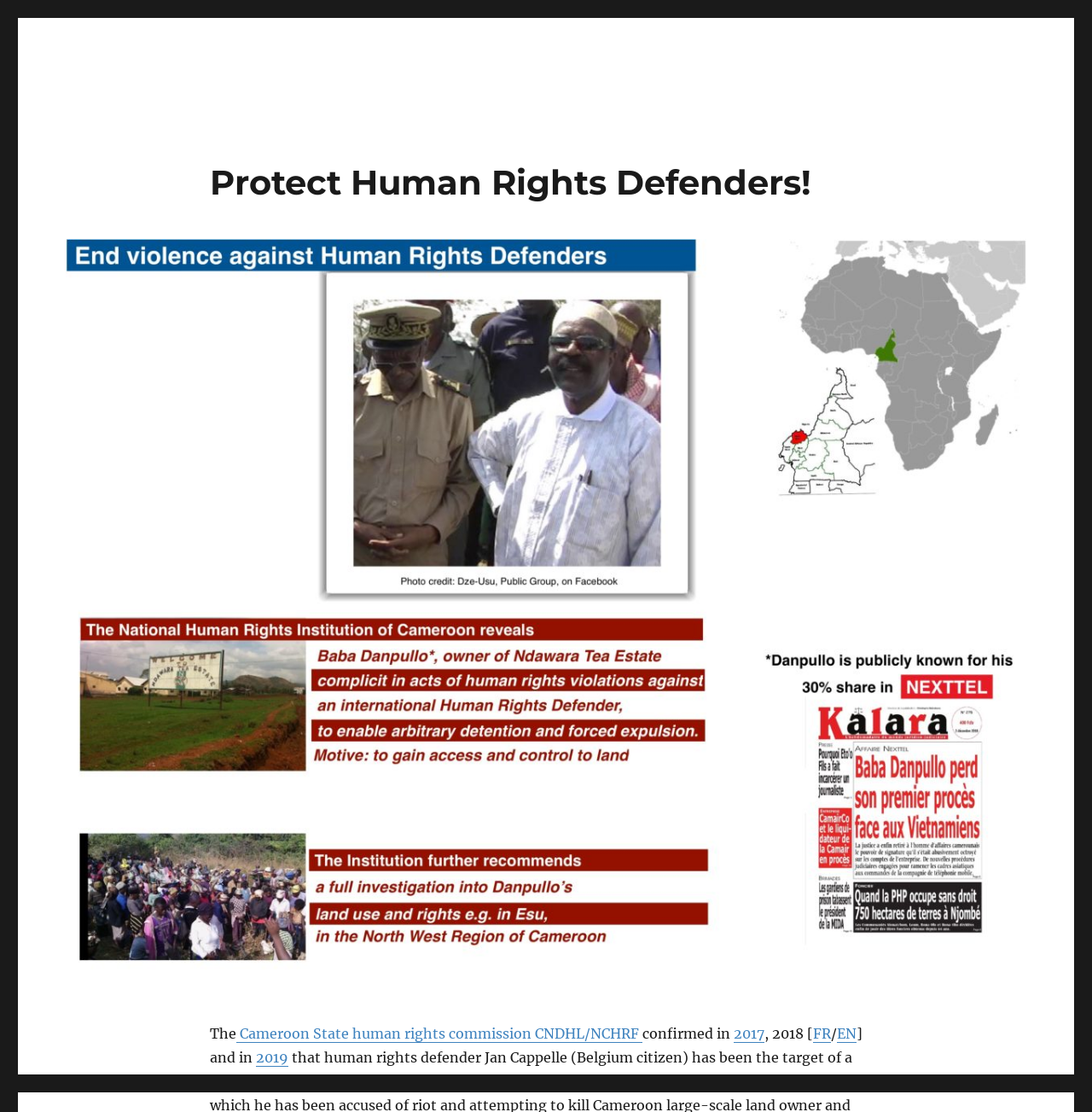Determine the bounding box of the UI component based on this description: "About Fantasy Politics USA". The bounding box coordinates should be four float values between 0 and 1, i.e., [left, top, right, bottom].

None